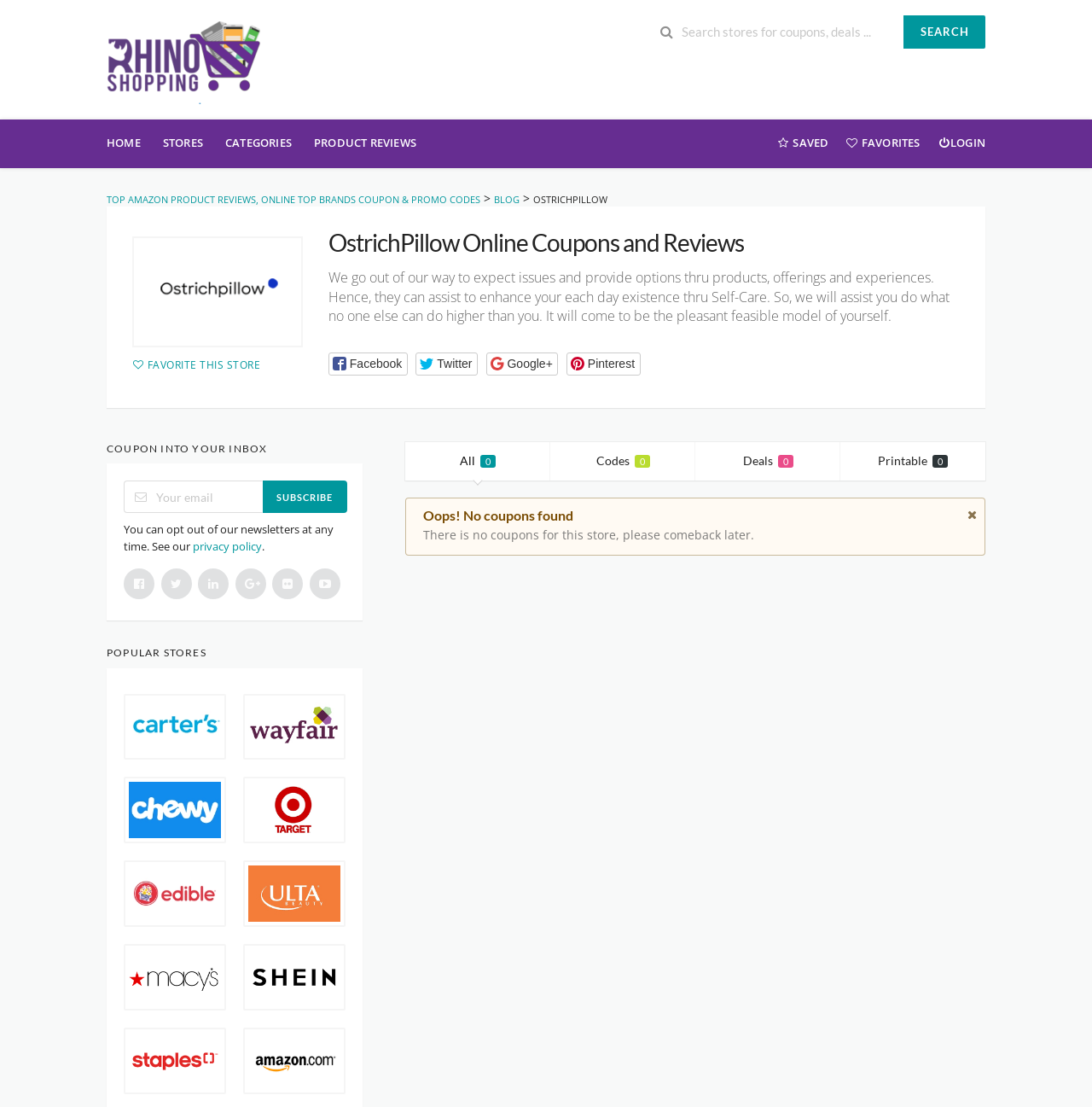Please find and report the primary heading text from the webpage.

OstrichPillow Online Coupons and Reviews